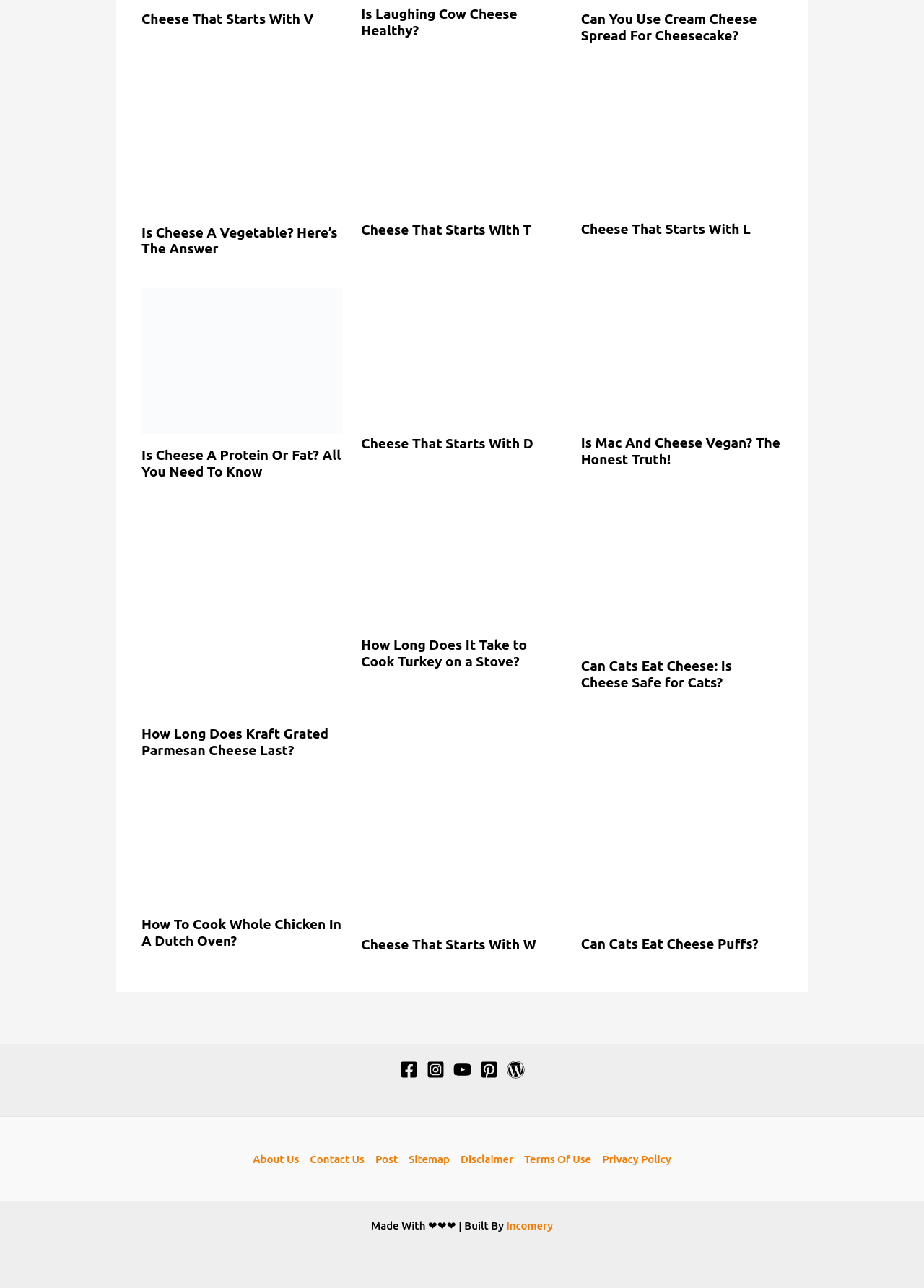What is the topic of the article at the bottom-left of the webpage?
Kindly offer a comprehensive and detailed response to the question.

I looked at the bounding box coordinates of the article elements and determined that the article at the bottom-left of the webpage has a heading element with the text 'How To Cook Whole Chicken In A Dutch Oven'.